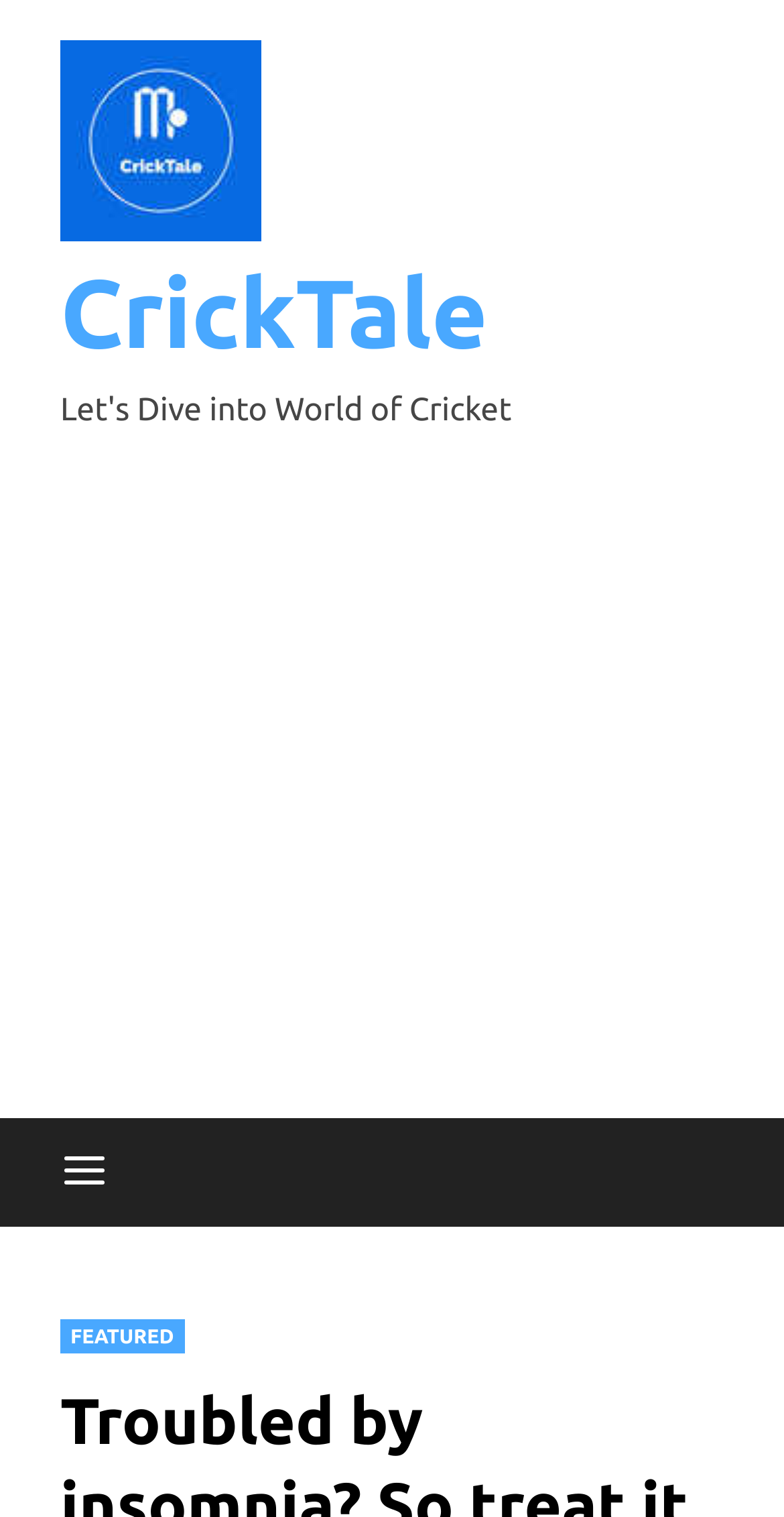Answer in one word or a short phrase: 
What is the purpose of the iframe element?

Advertisement